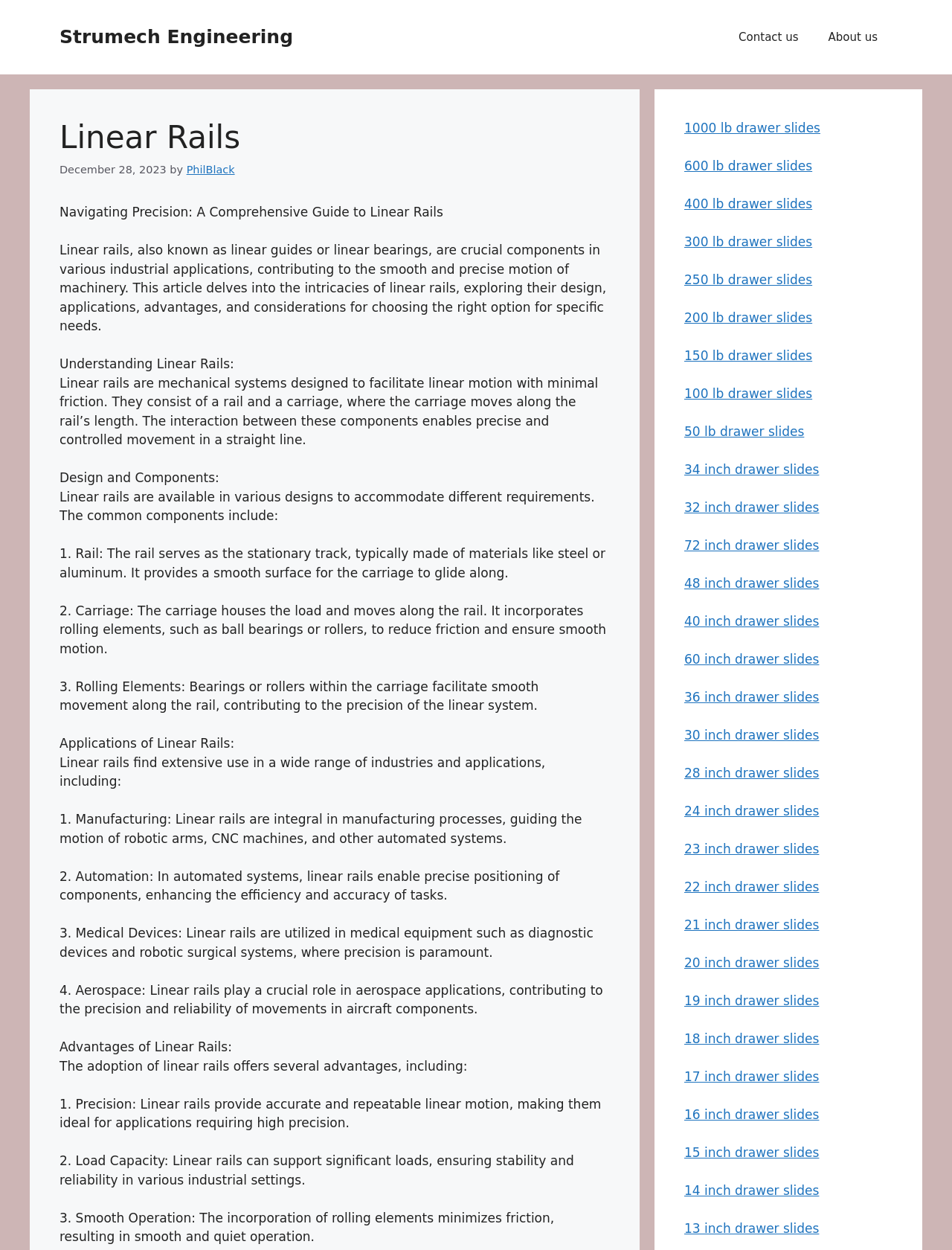Refer to the image and offer a detailed explanation in response to the question: What types of drawer slides are mentioned on the webpage?

The webpage lists various types of drawer slides, including those with different weight capacities (e.g., 1000 lb, 600 lb, 400 lb) and lengths (e.g., 34 inch, 32 inch, 72 inch), indicating a range of options available for different applications.